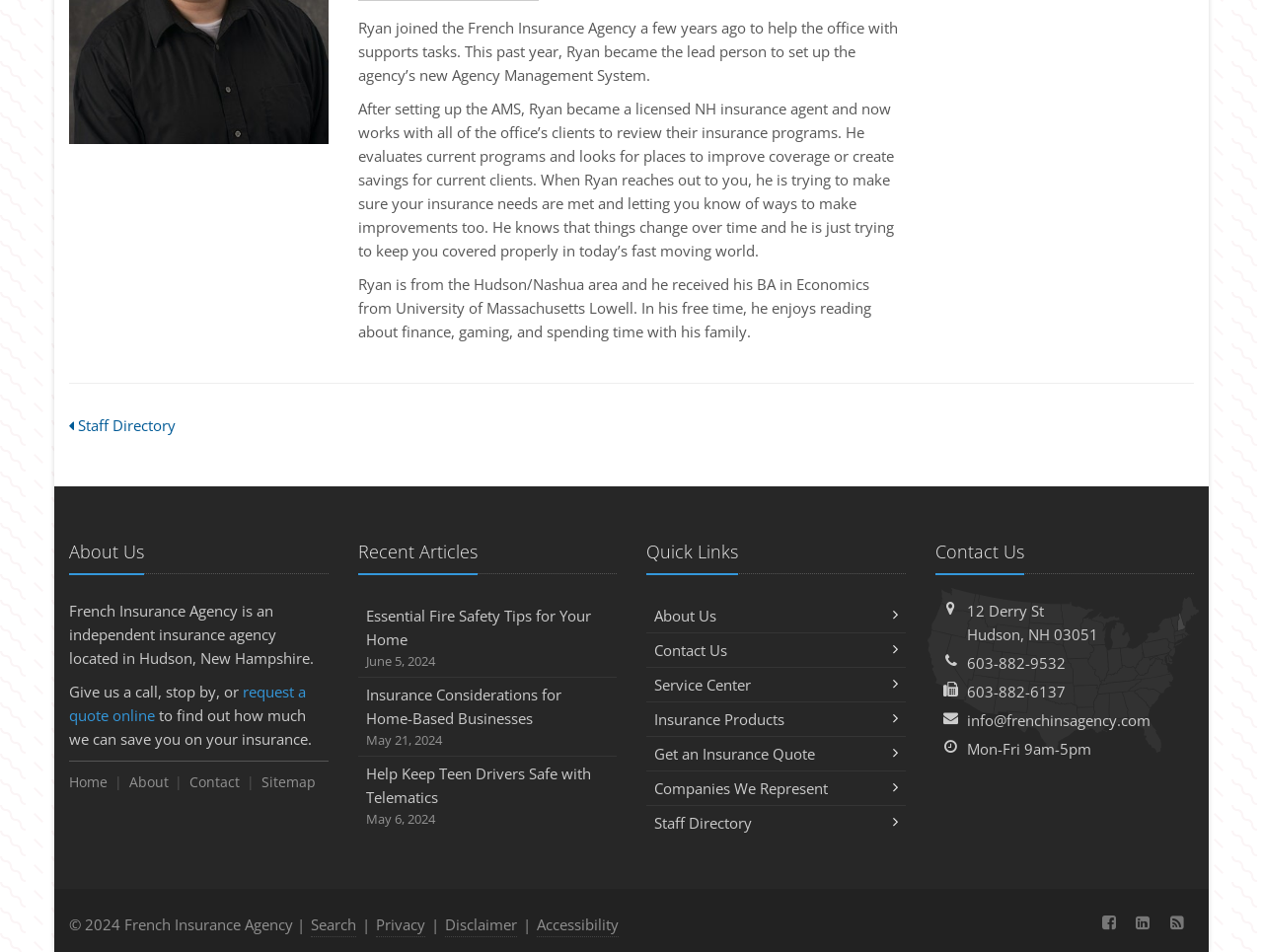Using the format (top-left x, top-left y, bottom-right x, bottom-right y), and given the element description, identify the bounding box coordinates within the screenshot: Old American Money 1800s

None